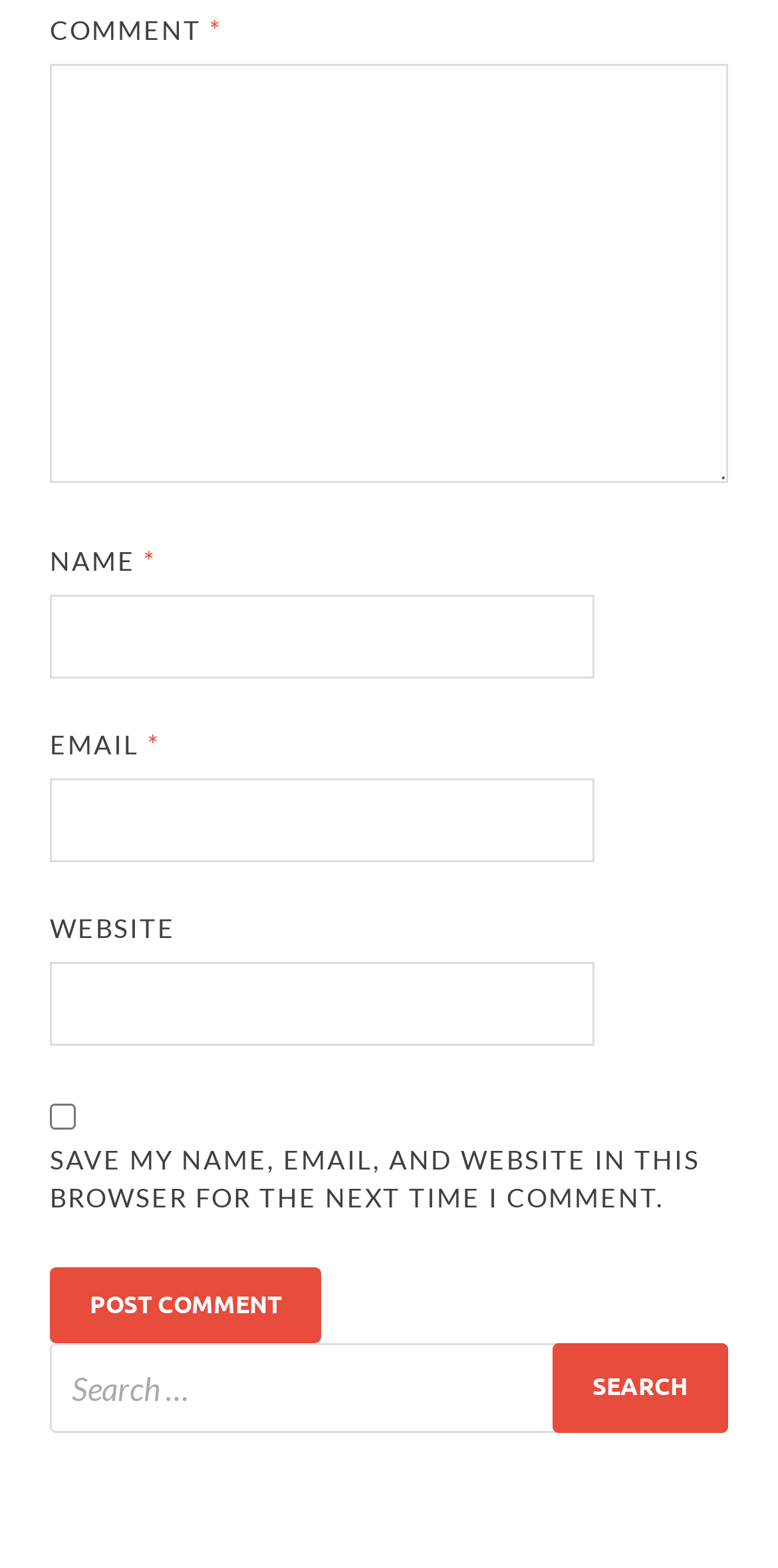Extract the bounding box coordinates for the HTML element that matches this description: "parent_node: COMMENT * name="comment"". The coordinates should be four float numbers between 0 and 1, i.e., [left, top, right, bottom].

[0.064, 0.04, 0.936, 0.307]